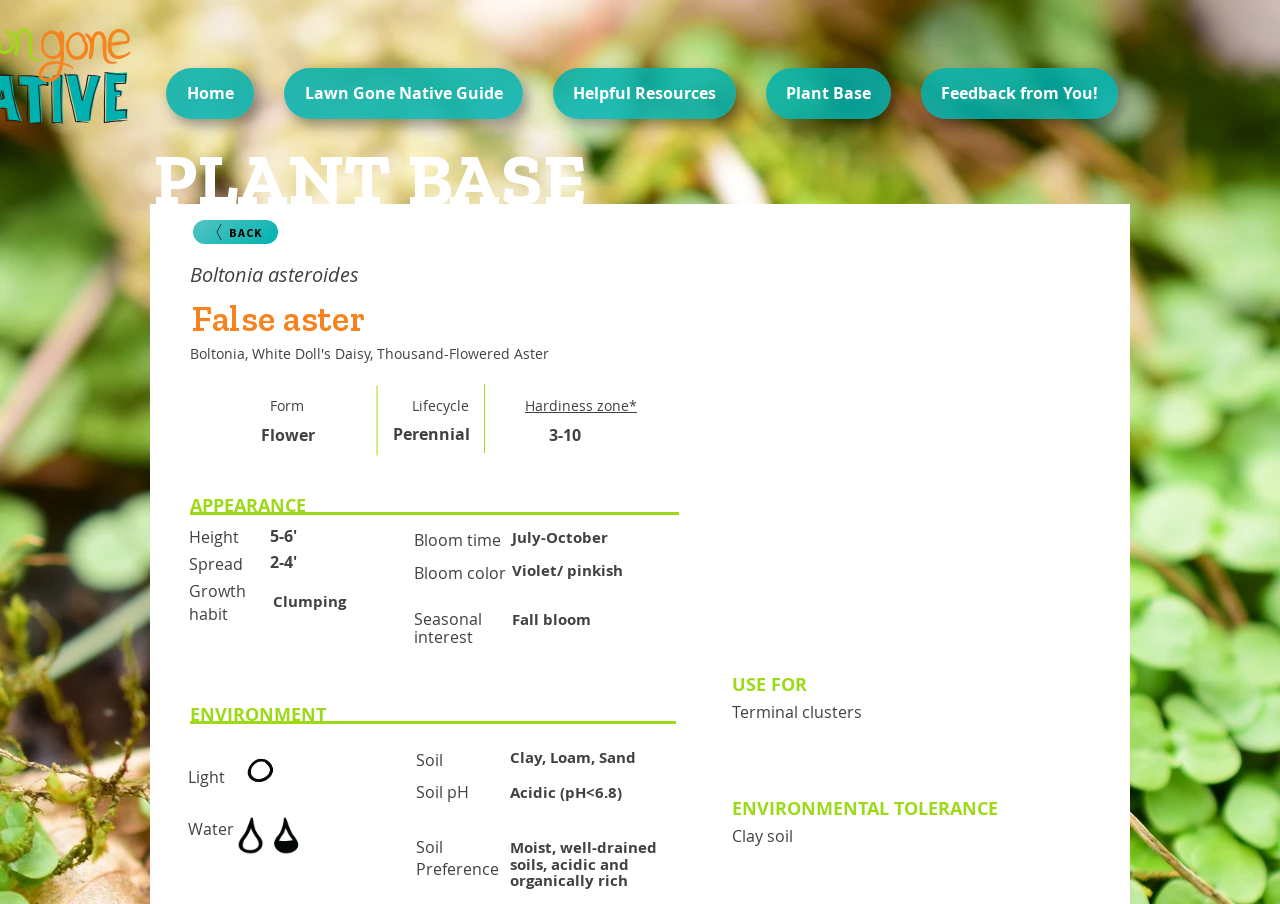Please specify the bounding box coordinates in the format (top-left x, top-left y, bottom-right x, bottom-right y), with values ranging from 0 to 1. Identify the bounding box for the UI component described as follows: Lawn Gone Native Guide

[0.222, 0.075, 0.409, 0.132]